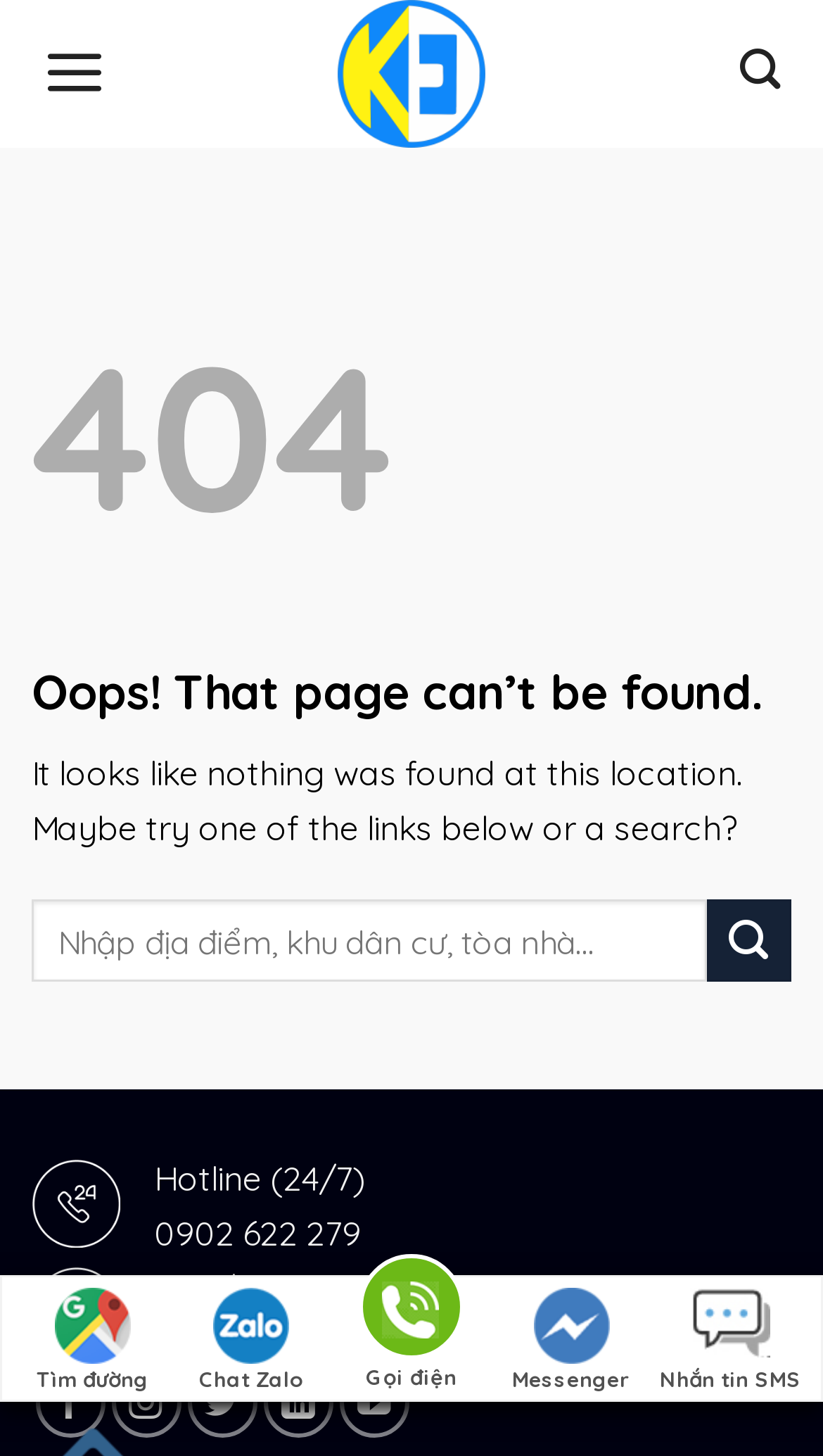What is the hotline number provided on the page?
Answer the question with a single word or phrase by looking at the picture.

0902 622 279